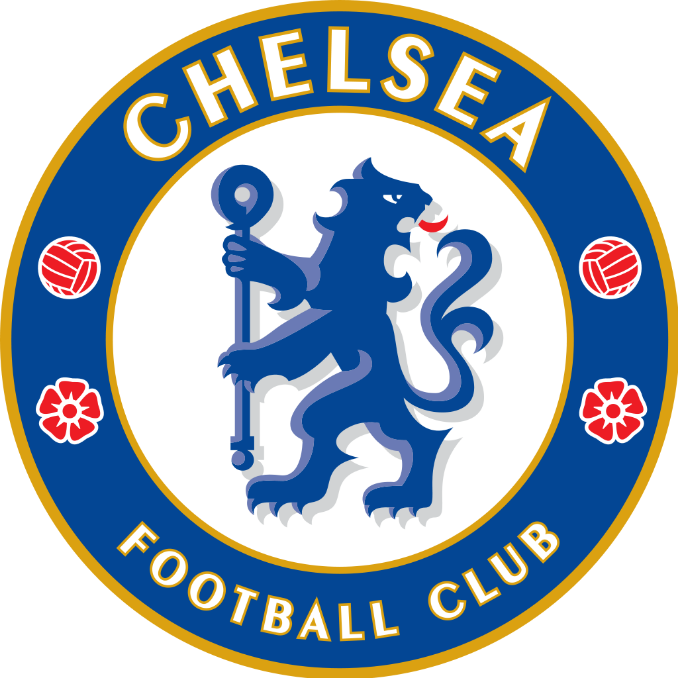What is represented by the two red roses?
Answer the question with a single word or phrase, referring to the image.

Heritage